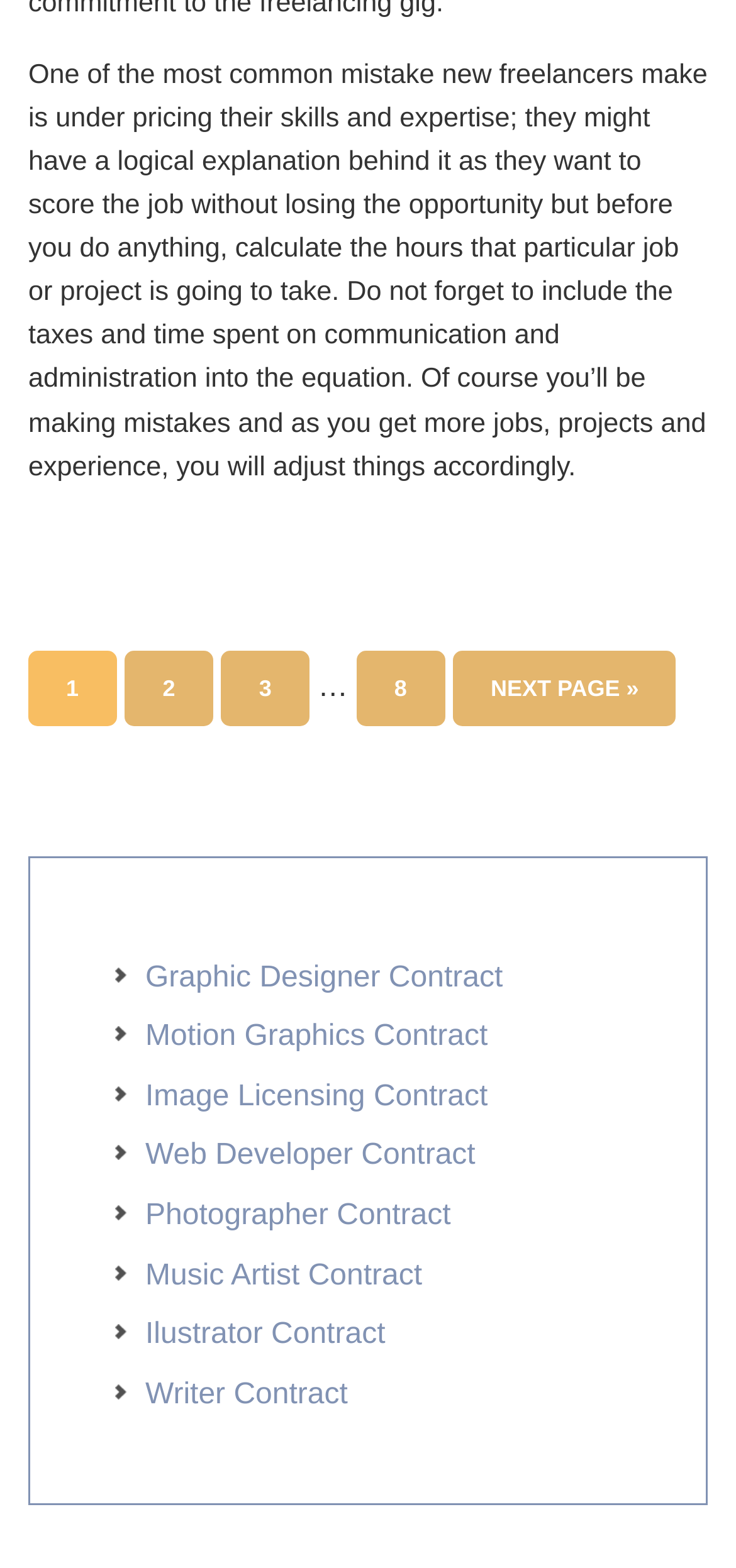Locate the bounding box coordinates of the area you need to click to fulfill this instruction: 'view Graphic Designer Contract'. The coordinates must be in the form of four float numbers ranging from 0 to 1: [left, top, right, bottom].

[0.197, 0.613, 0.683, 0.633]